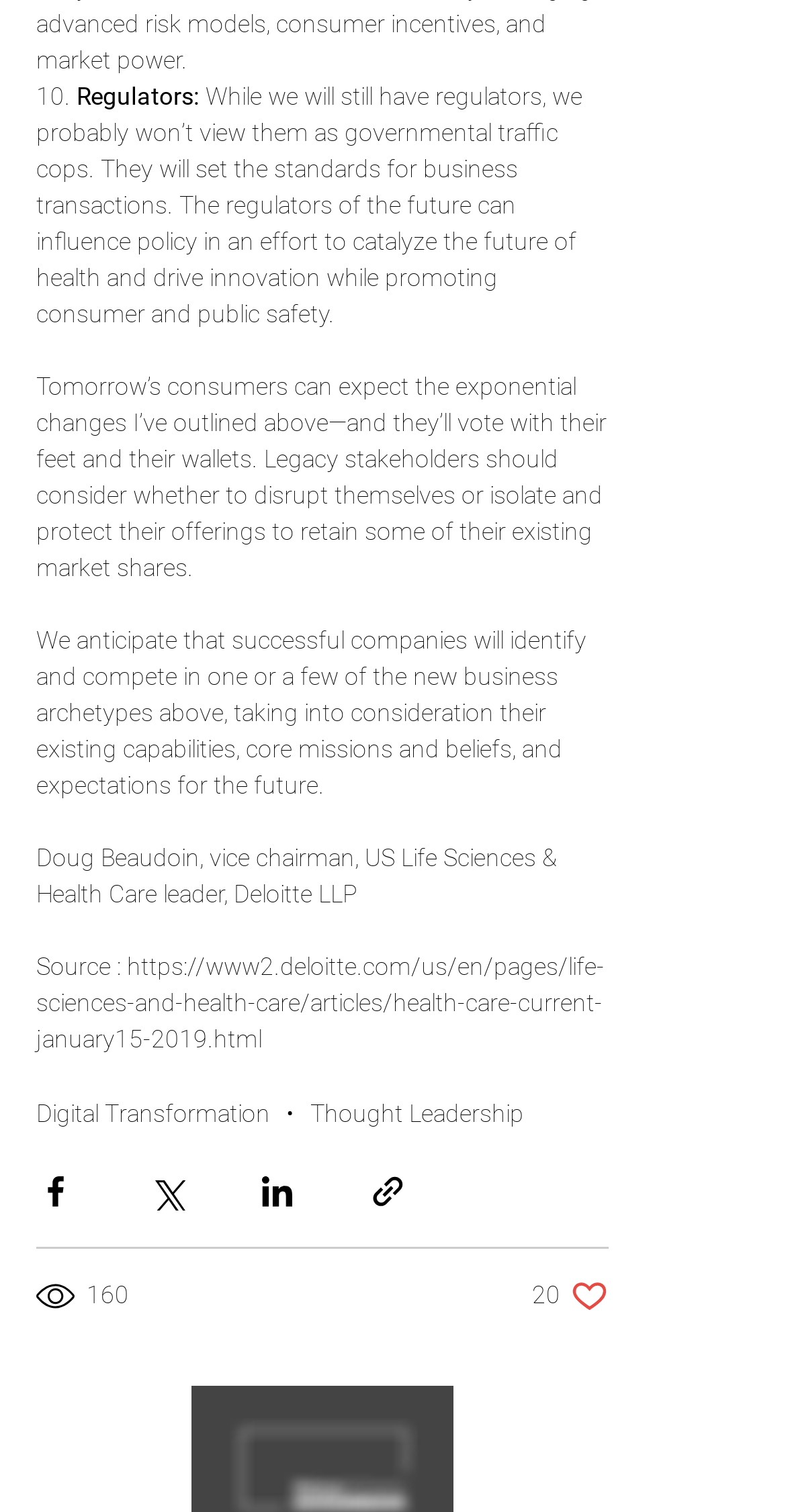How many views does the article have?
Using the image as a reference, deliver a detailed and thorough answer to the question.

The number of views is displayed at the bottom of the page, next to the buttons for sharing the article, where it says '160 views'.